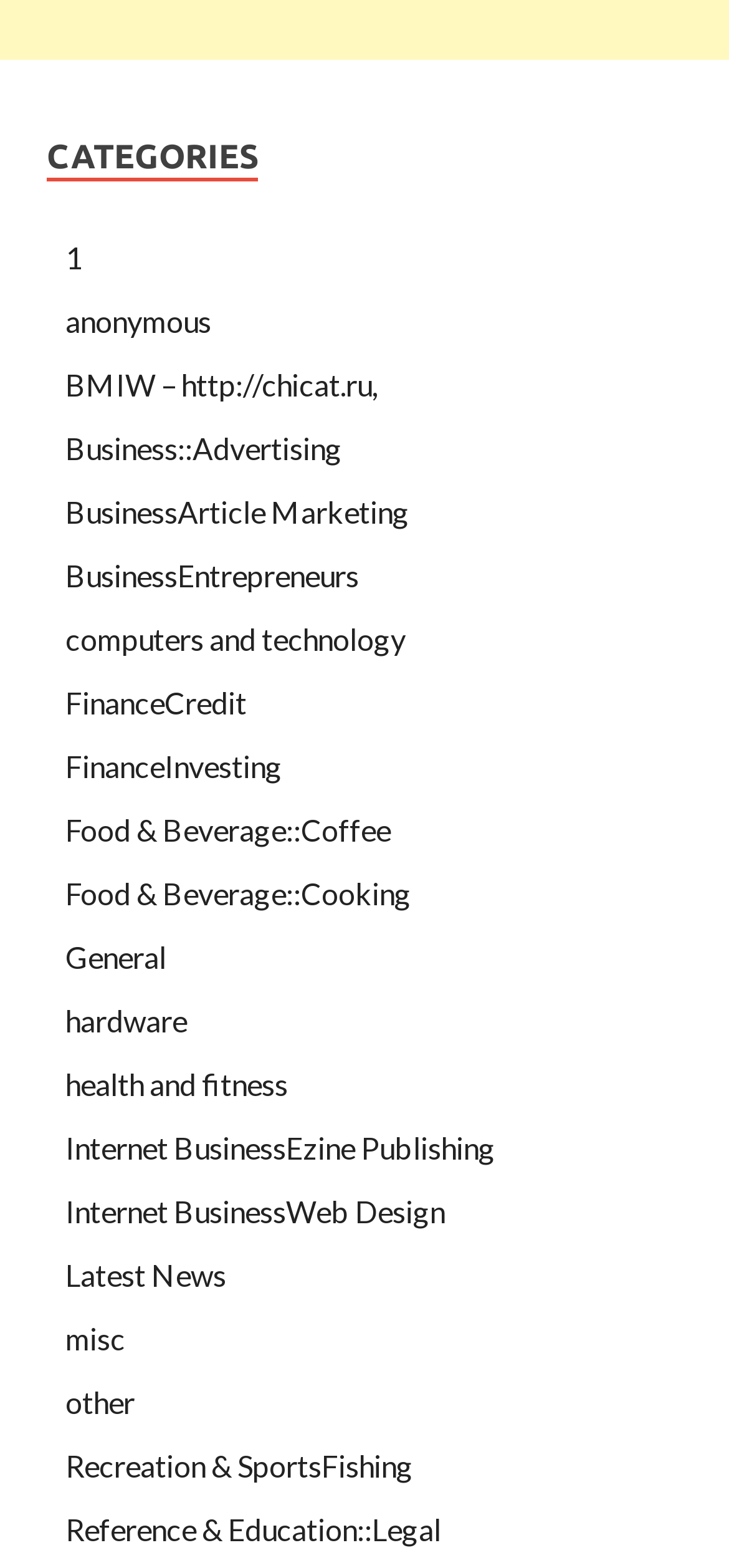What is the first link under the 'CATEGORIES' heading?
Using the image as a reference, answer with just one word or a short phrase.

1